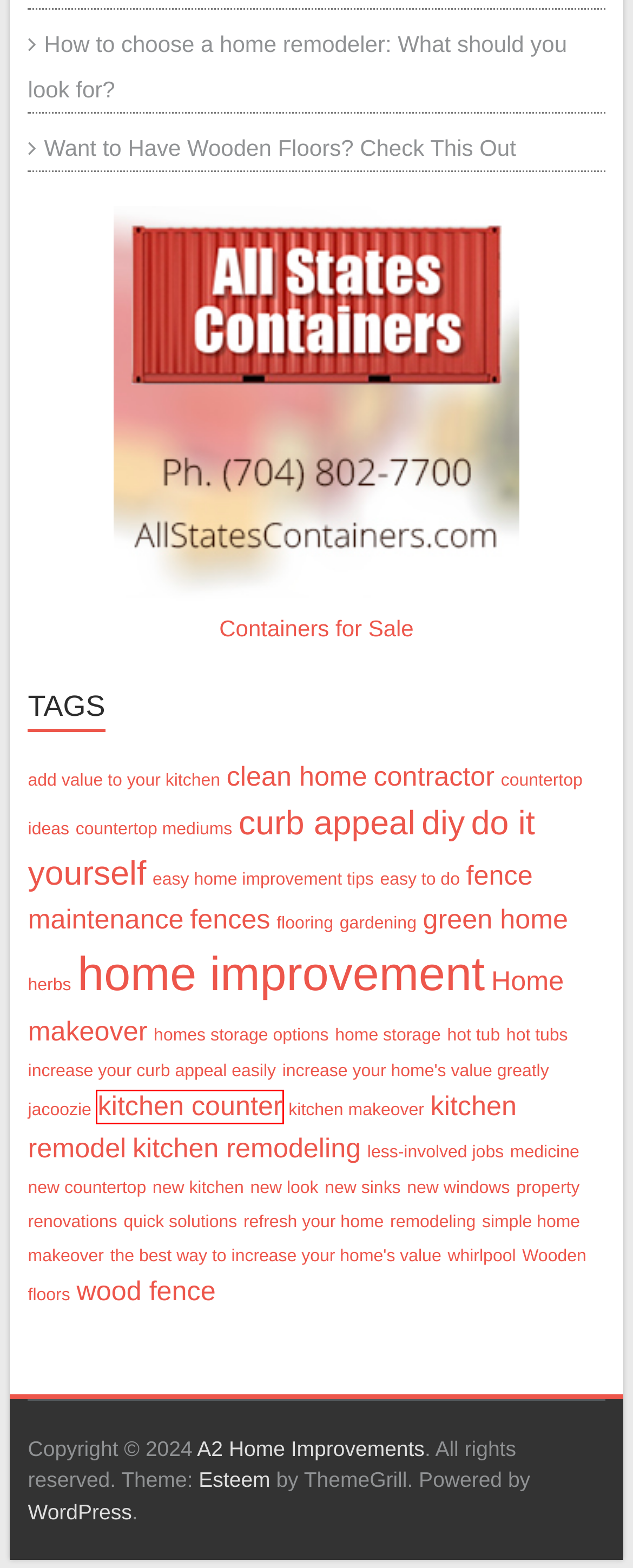A screenshot of a webpage is given, marked with a red bounding box around a UI element. Please select the most appropriate webpage description that fits the new page after clicking the highlighted element. Here are the candidates:
A. green home – A2 Home Improvements
B. kitchen makeover – A2 Home Improvements
C. Home makeover – A2 Home Improvements
D. wood fence – A2 Home Improvements
E. Wooden floors – A2 Home Improvements
F. add value to your kitchen – A2 Home Improvements
G. kitchen counter – A2 Home Improvements
H. countertop ideas – A2 Home Improvements

G